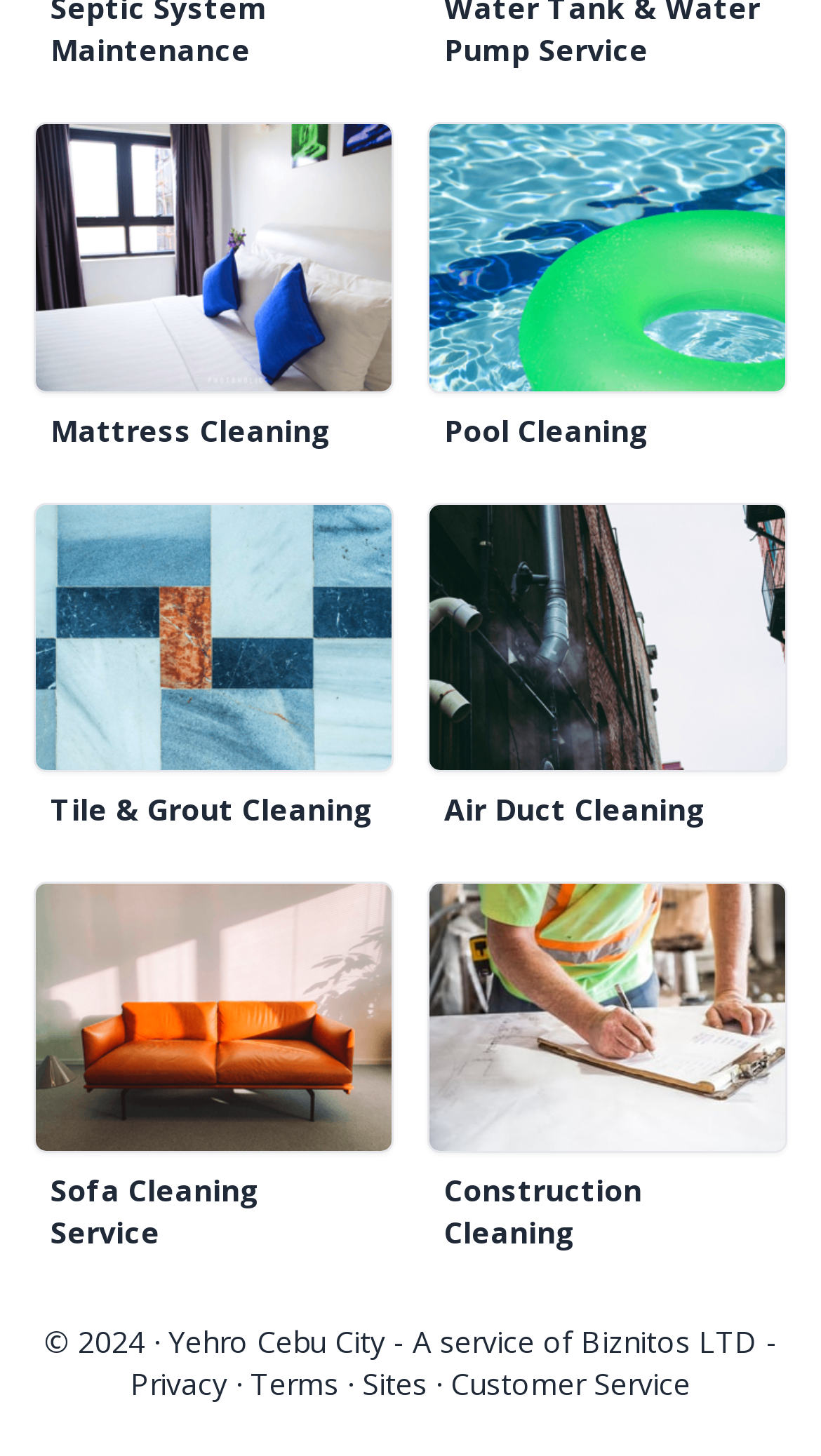Please determine the bounding box coordinates for the element that should be clicked to follow these instructions: "View Pool Cleaning services".

[0.541, 0.281, 0.938, 0.31]